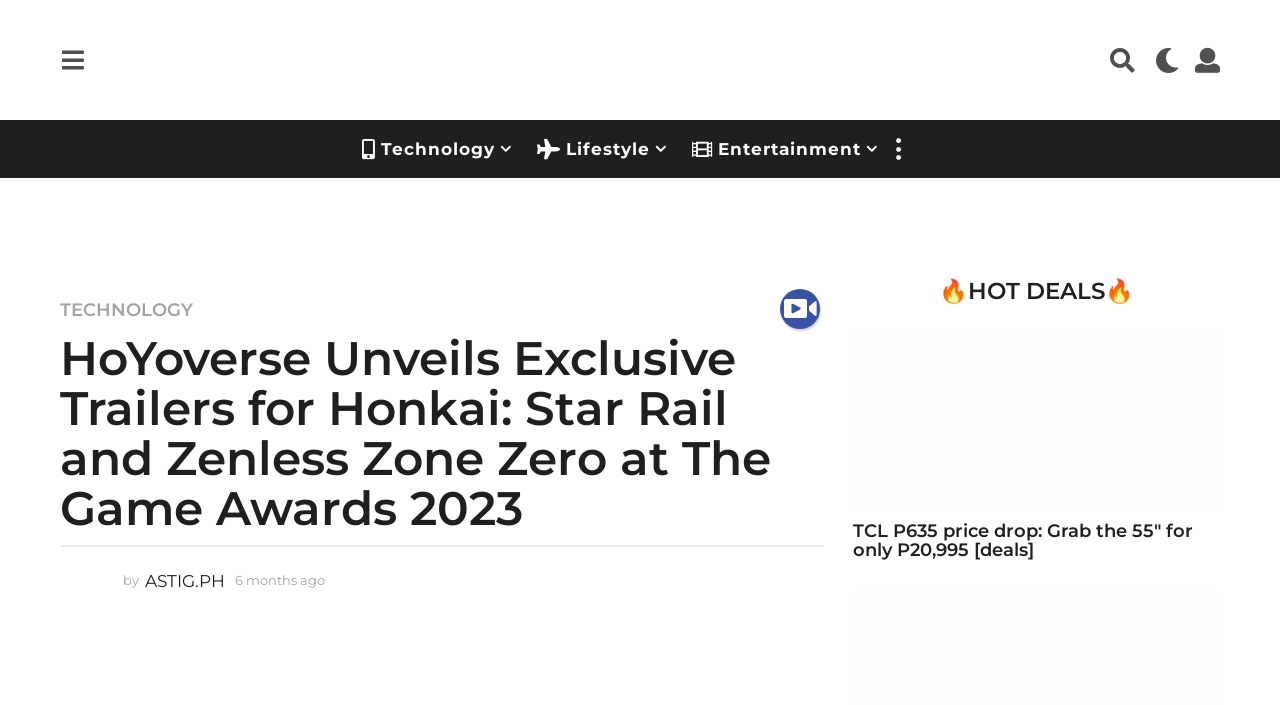What is the category of the article?
Please respond to the question with as much detail as possible.

The category of the article can be determined by looking at the navigation links at the top of the webpage, where 'Entertainment' is one of the options. Additionally, the content of the article is related to gaming and The Game Awards, which further supports the categorization as Entertainment.